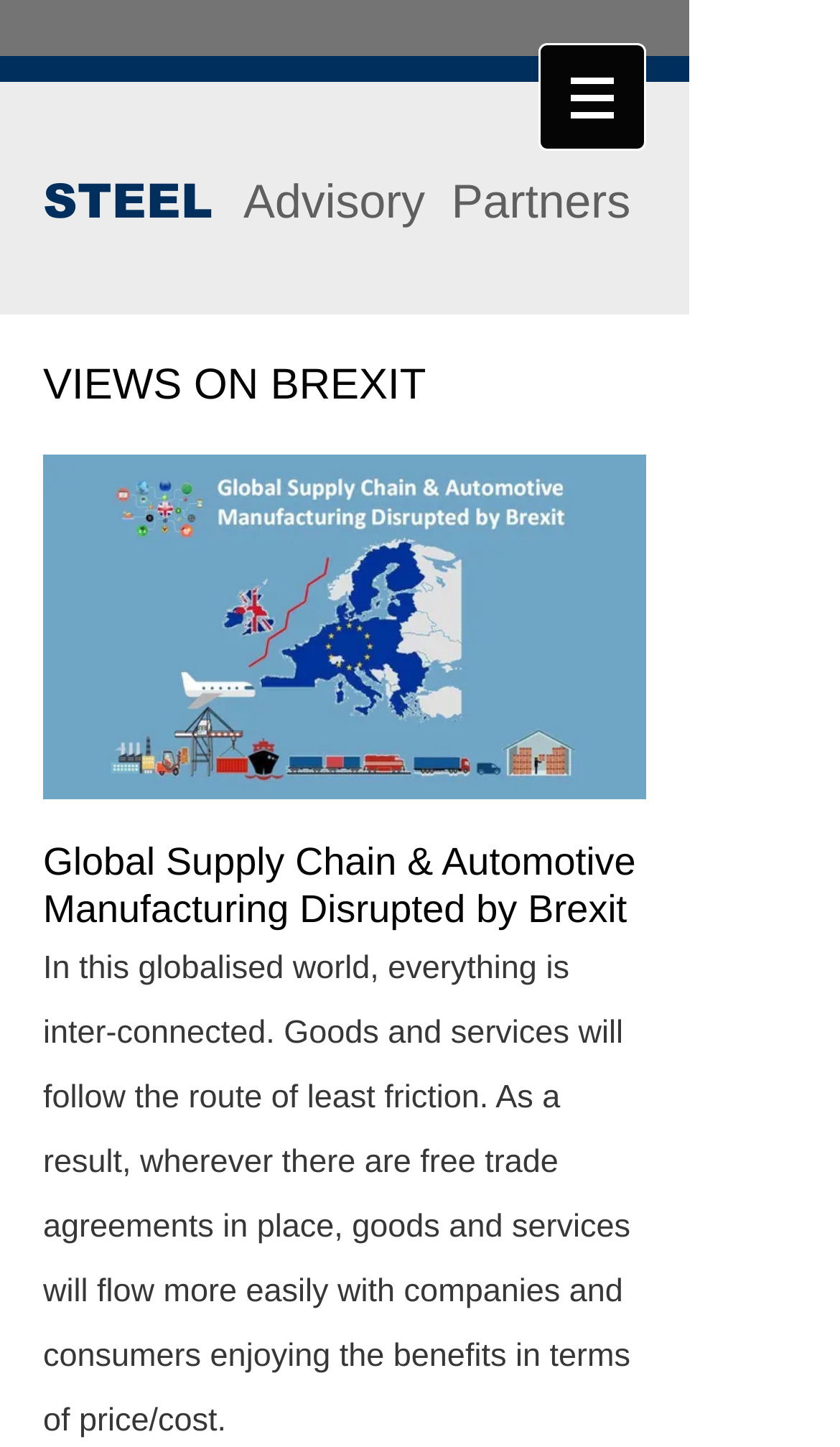Identify the bounding box coordinates for the UI element mentioned here: "VIEWS ON BREXIT". Provide the coordinates as four float values between 0 and 1, i.e., [left, top, right, bottom].

[0.051, 0.25, 0.507, 0.283]